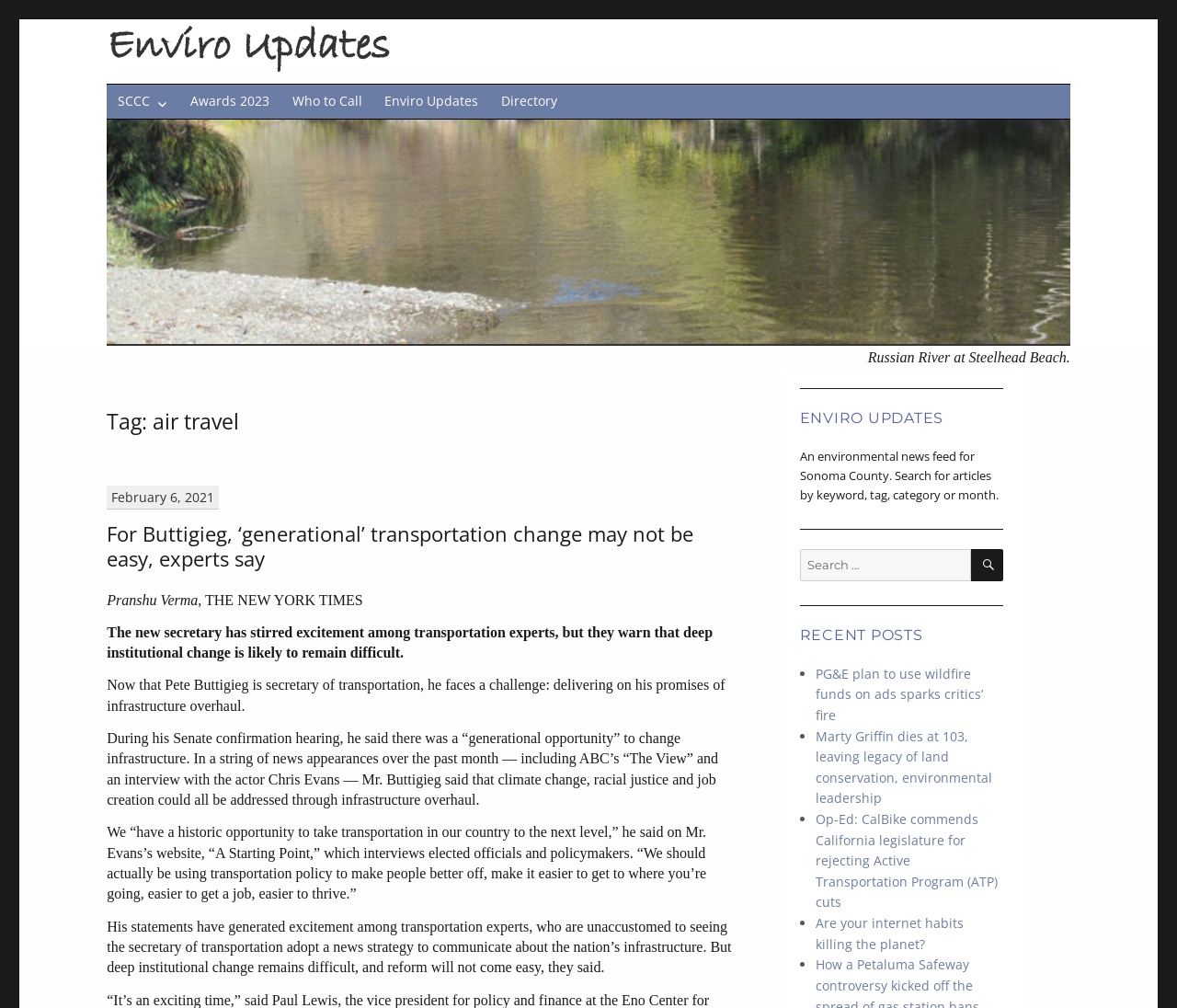Identify the bounding box coordinates of the area that should be clicked in order to complete the given instruction: "Search for articles by keyword". The bounding box coordinates should be four float numbers between 0 and 1, i.e., [left, top, right, bottom].

[0.679, 0.544, 0.825, 0.576]